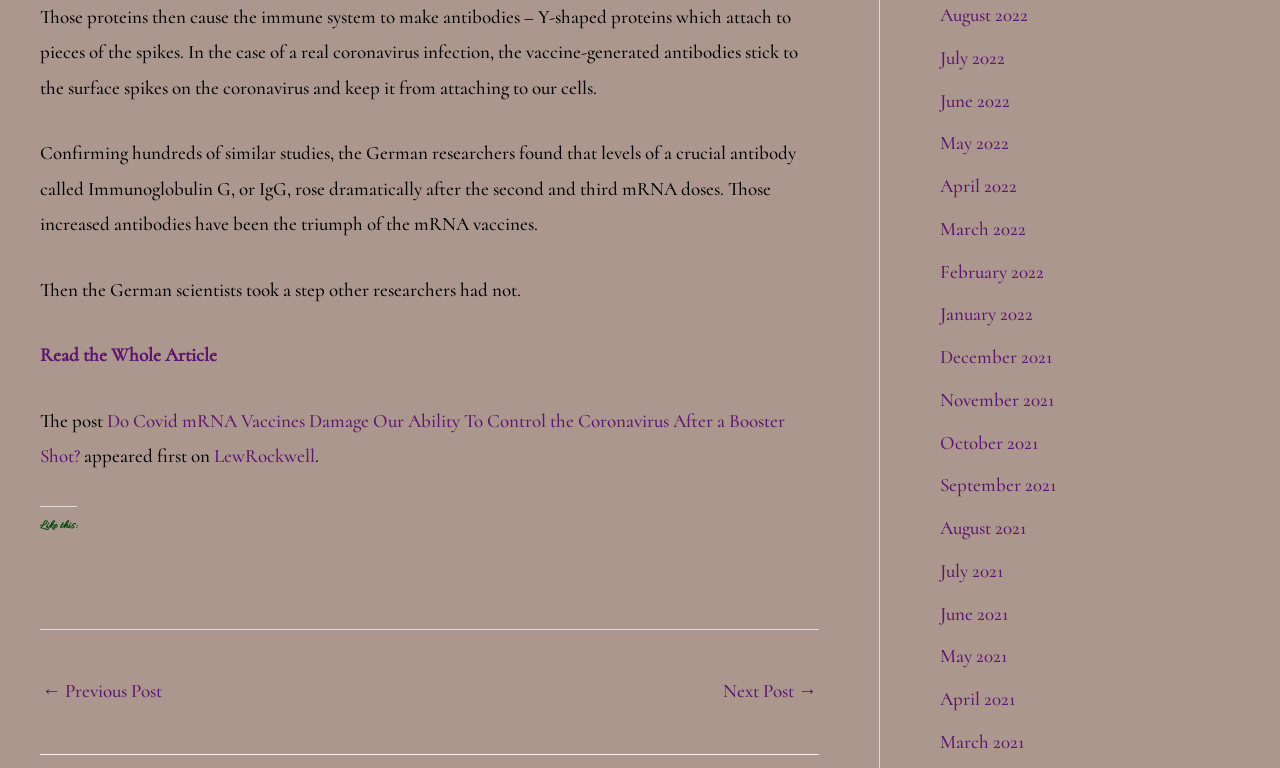Using the details from the image, please elaborate on the following question: What is the purpose of the 'Like or Reblog' button?

The purpose of the 'Like or Reblog' button can be inferred from its text content and its position on the webpage, suggesting that it allows users to interact with the post in some way, likely by liking or reblogging it.